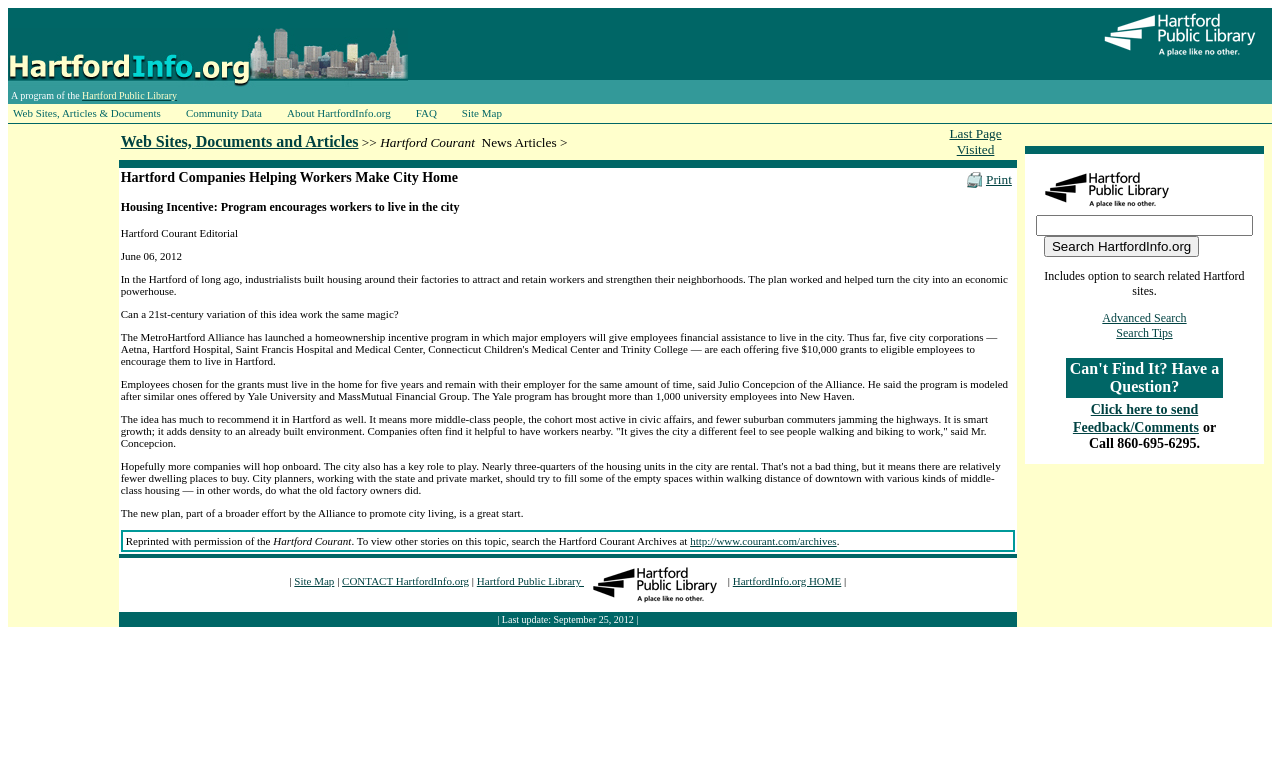Could you locate the bounding box coordinates for the section that should be clicked to accomplish this task: "Learn about Css Descendant Selector".

None